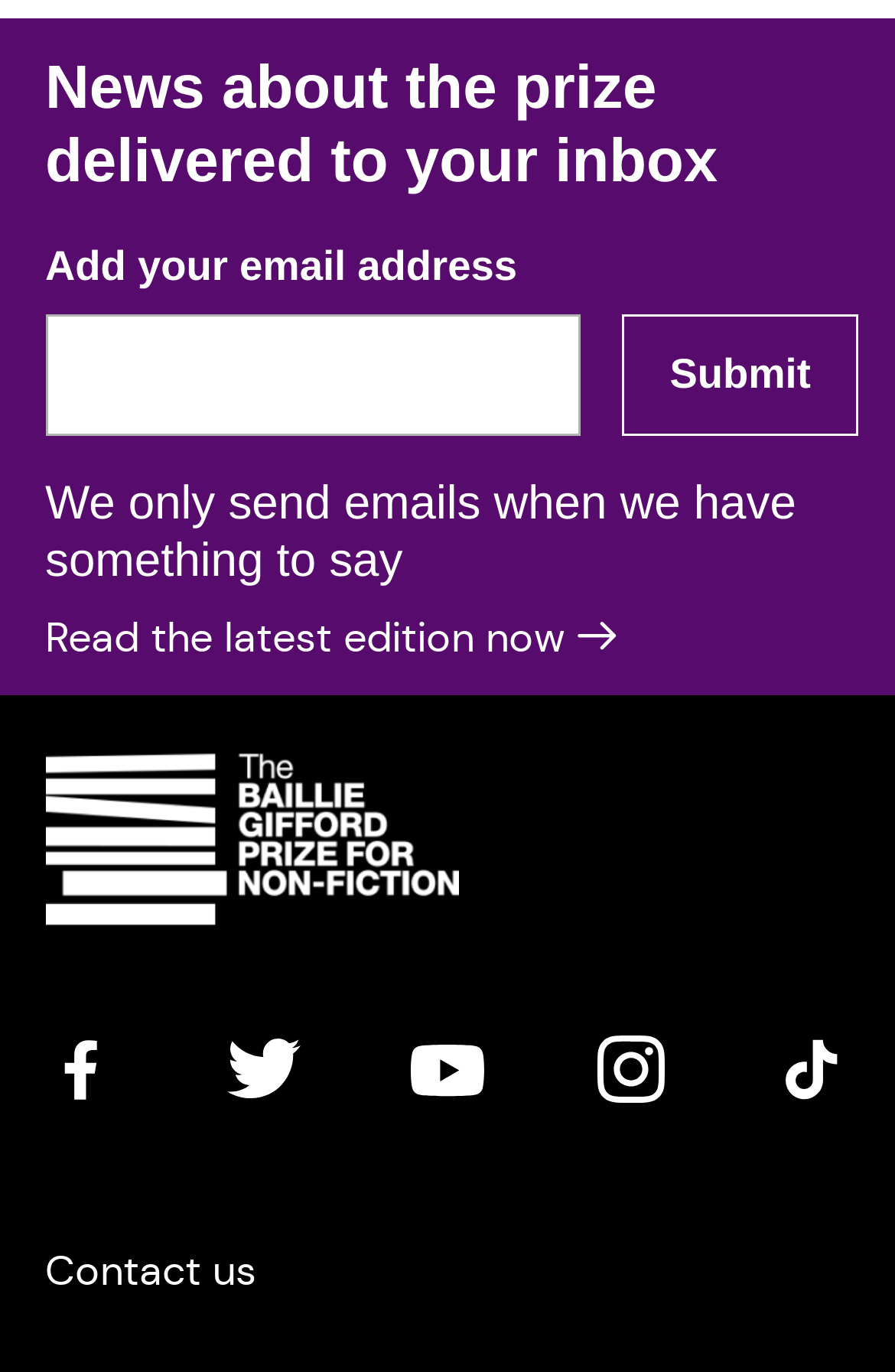Respond concisely with one word or phrase to the following query:
What is the purpose of the textbox?

Add email address